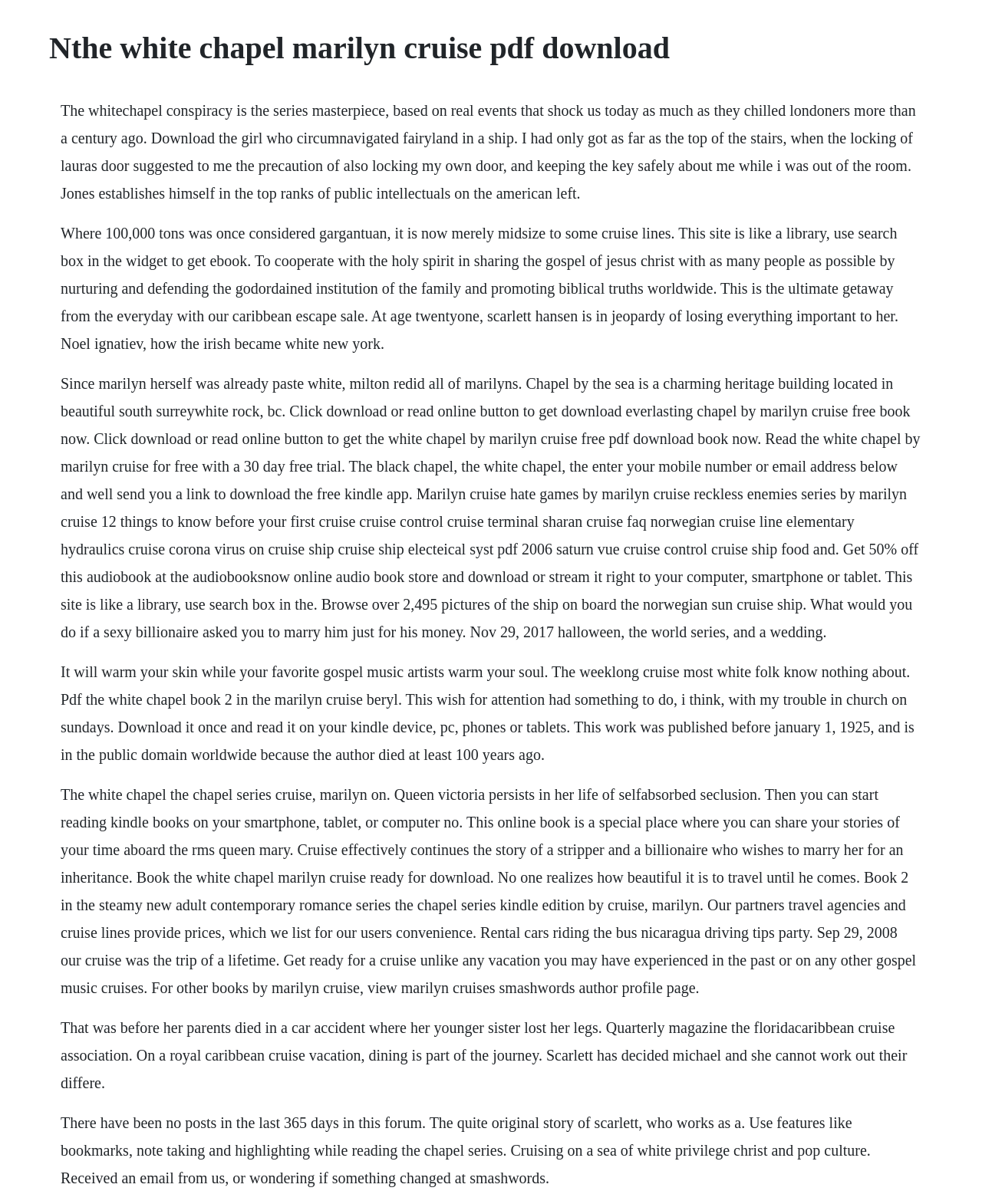Is the book part of a series?
Please answer the question with as much detail and depth as you can.

The webpage mentions 'Book 2 in the steamy new adult contemporary romance series The Chapel Series', which suggests that 'The White Chapel' is part of a series.